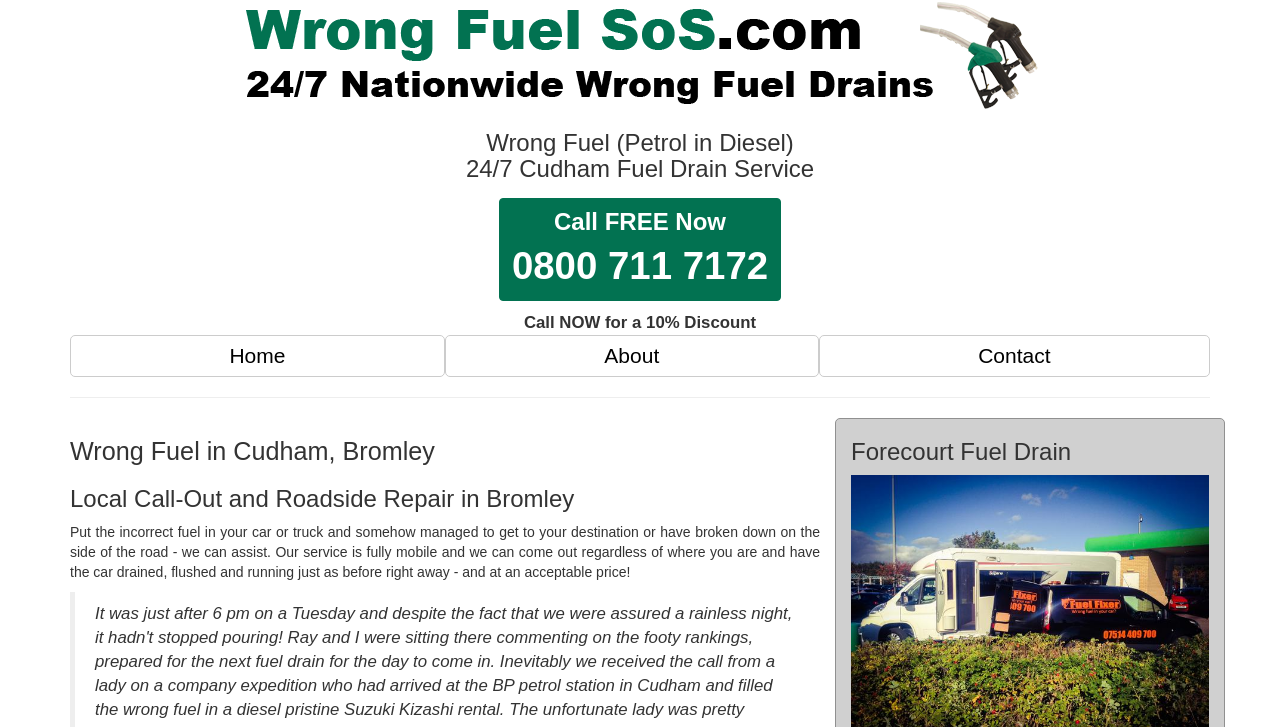Predict the bounding box of the UI element based on this description: "Call FREE Now0800 711 7172".

[0.39, 0.272, 0.61, 0.414]